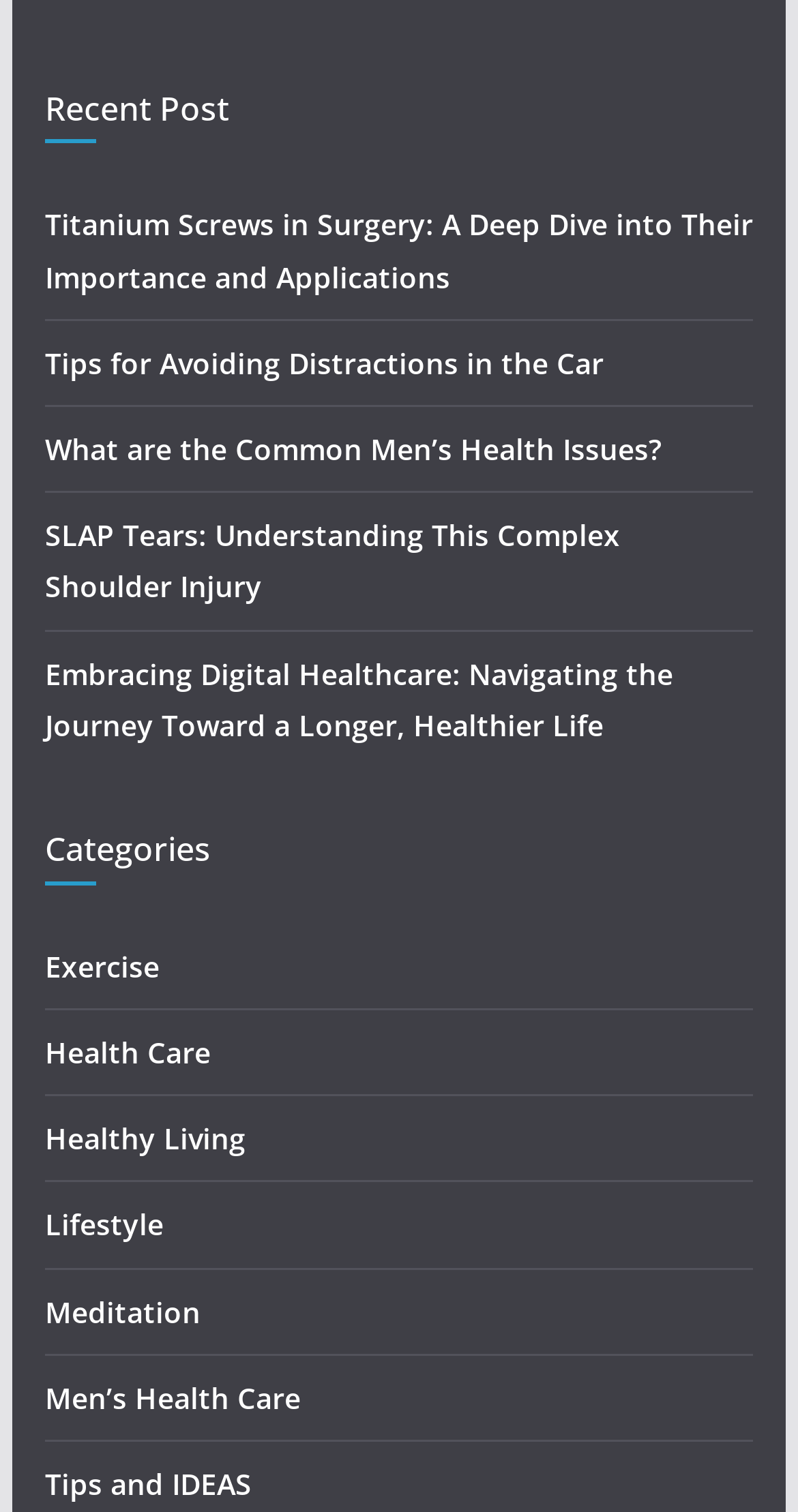Answer the following query with a single word or phrase:
What is the title of the first article under the 'Recent Post' section?

Titanium Screws in Surgery: A Deep Dive into Their Importance and Applications